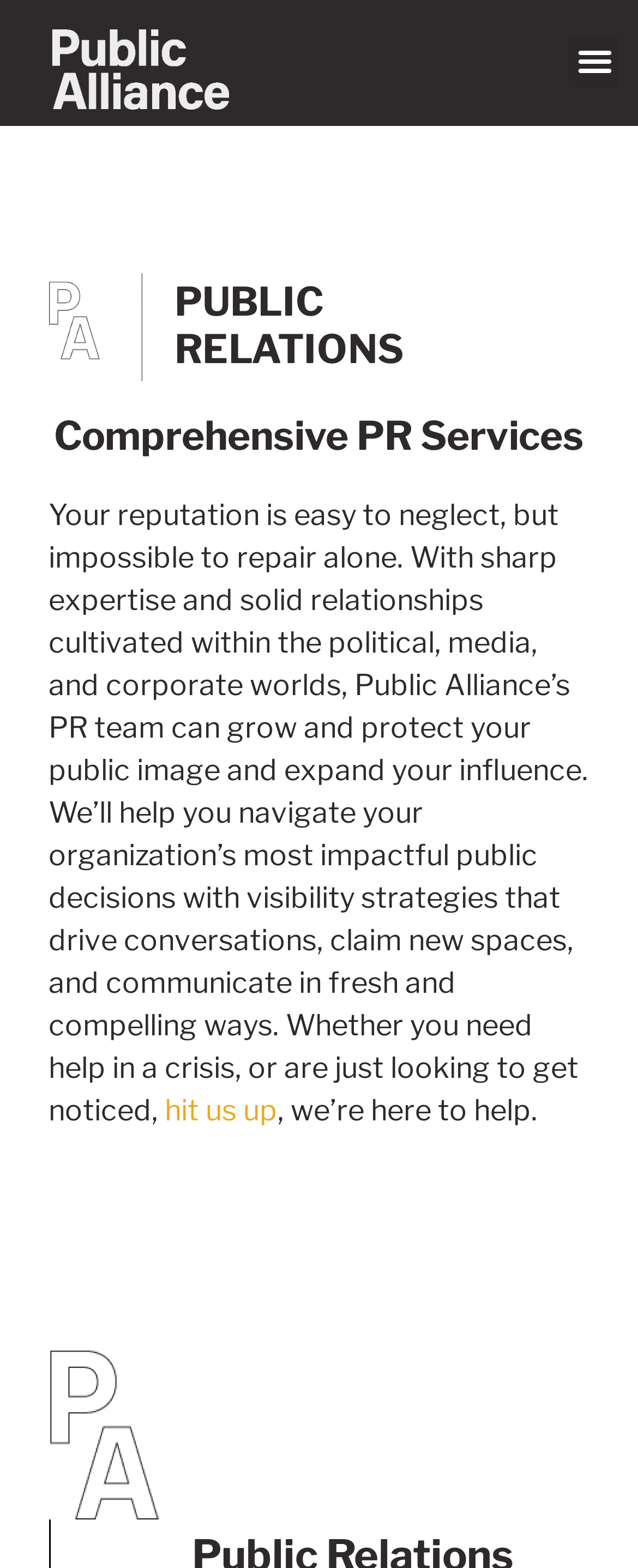Find and provide the bounding box coordinates for the UI element described with: "Menu".

[0.89, 0.022, 0.974, 0.056]